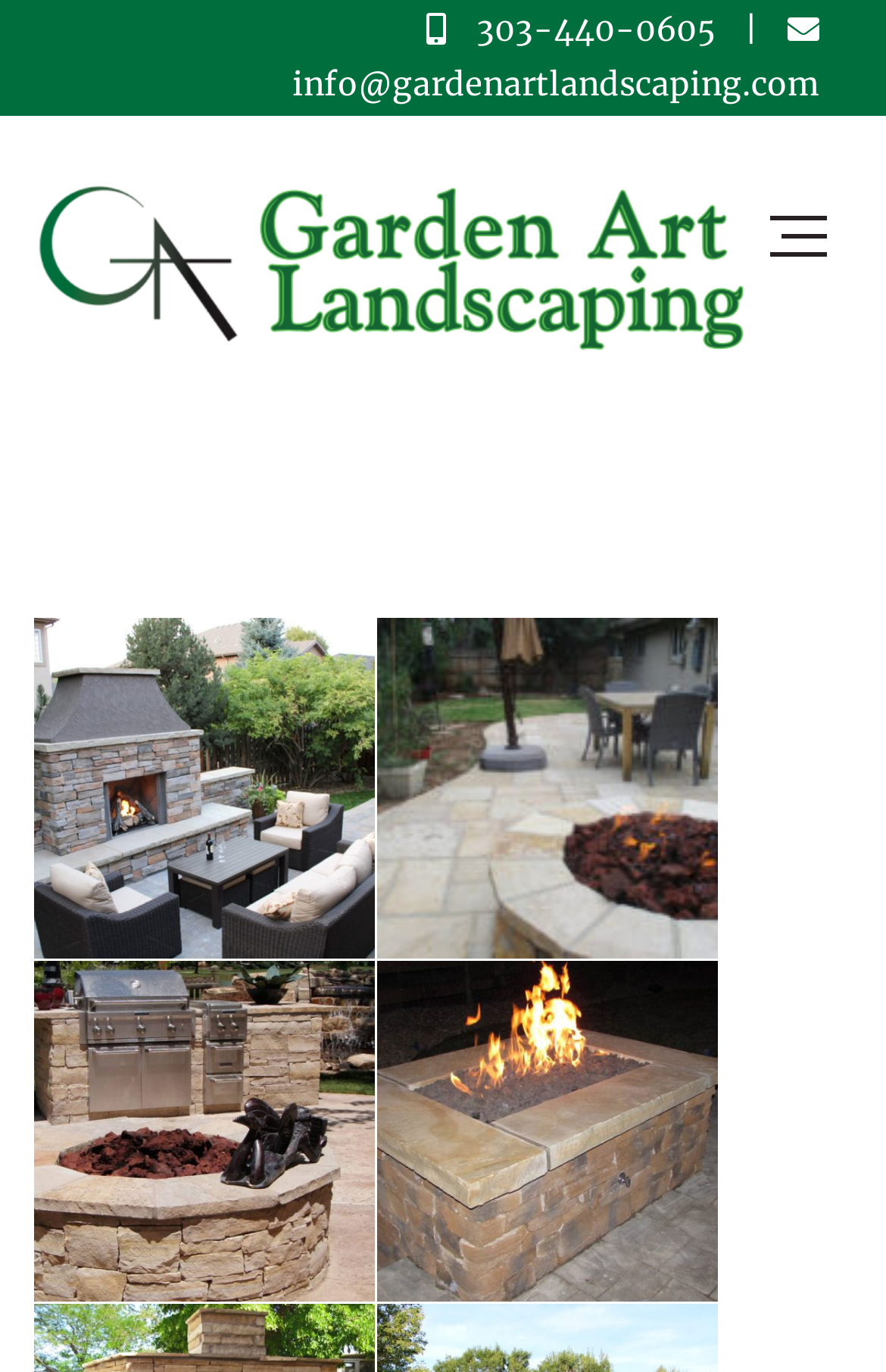What is the company's phone number?
Please respond to the question with a detailed and informative answer.

I found the phone number by looking at the link element with the text '303-440-0605' which is located at the top of the page.